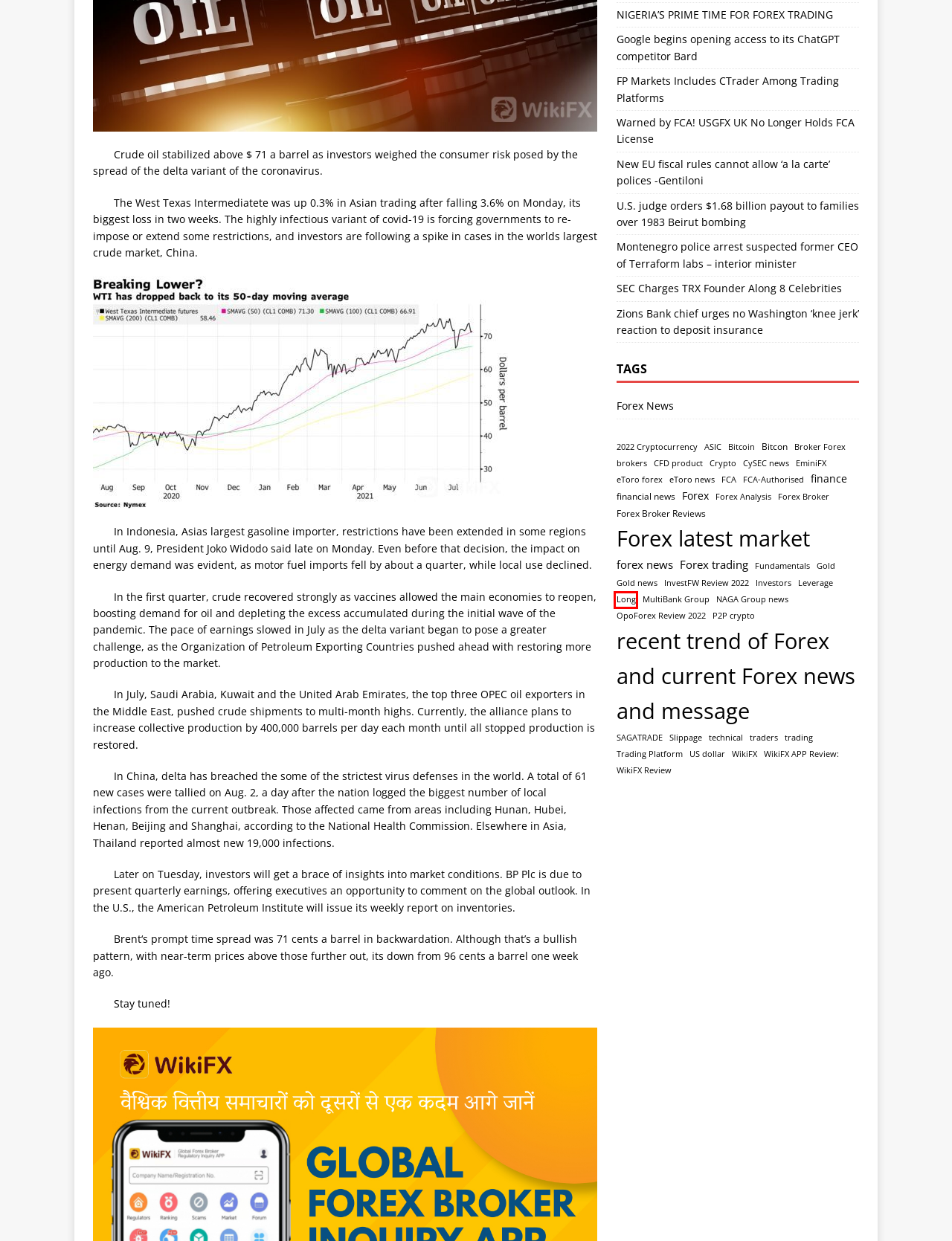Assess the screenshot of a webpage with a red bounding box and determine which webpage description most accurately matches the new page after clicking the element within the red box. Here are the options:
A. finance – WikiFX APP
B. Long – WikiFX APP
C. eToro news – WikiFX APP
D. New EU fiscal rules cannot allow ‘a la carte’ polices -Gentiloni – WikiFX APP
E. Zions Bank chief urges no Washington ‘knee jerk’ reaction to deposit insurance – WikiFX APP
F. Forex Broker – WikiFX APP
G. Forex Broker Reviews – WikiFX APP
H. forex news – WikiFX APP

B